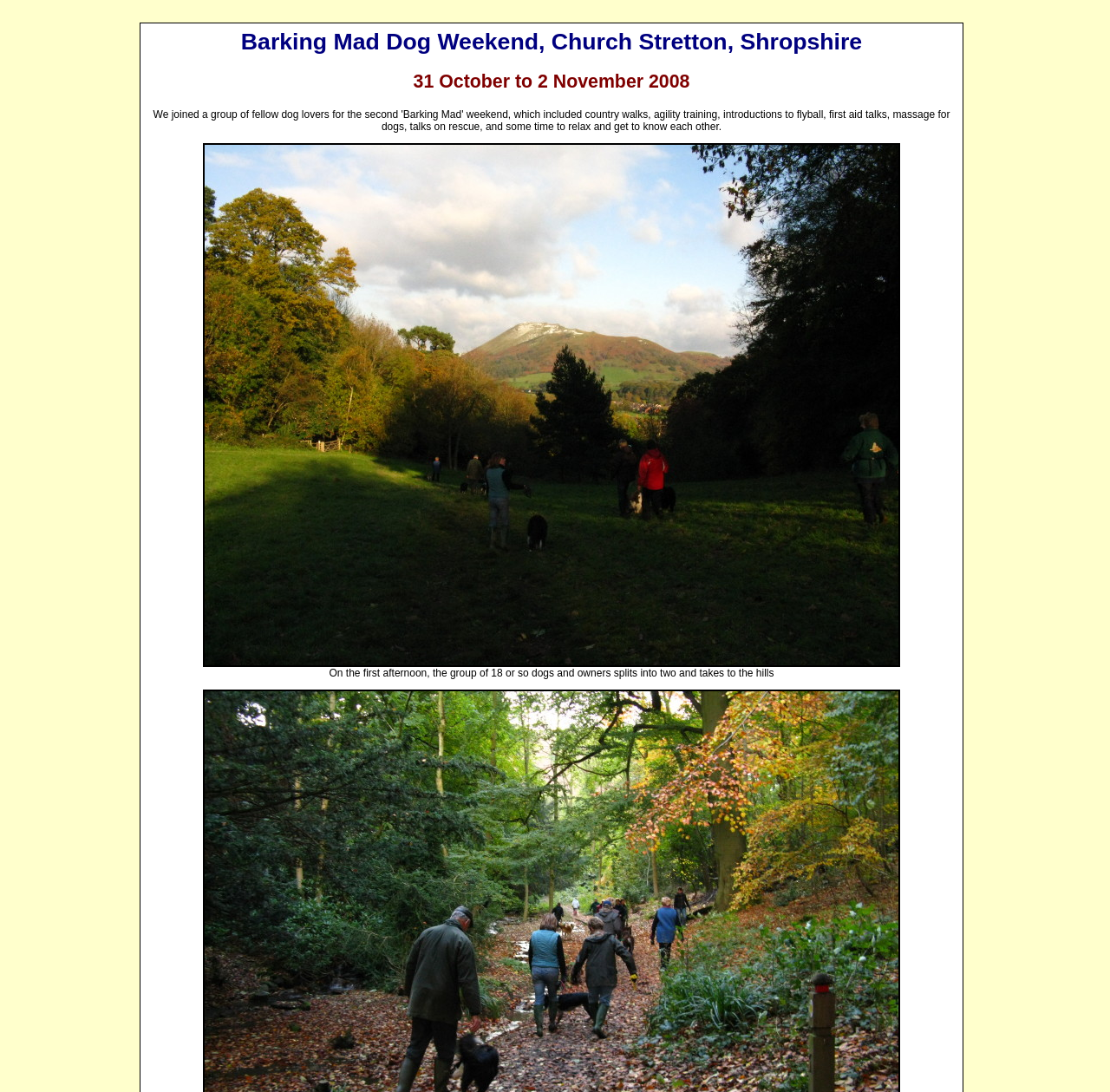Answer briefly with one word or phrase:
How many dogs and owners are participating in the event?

18 or so